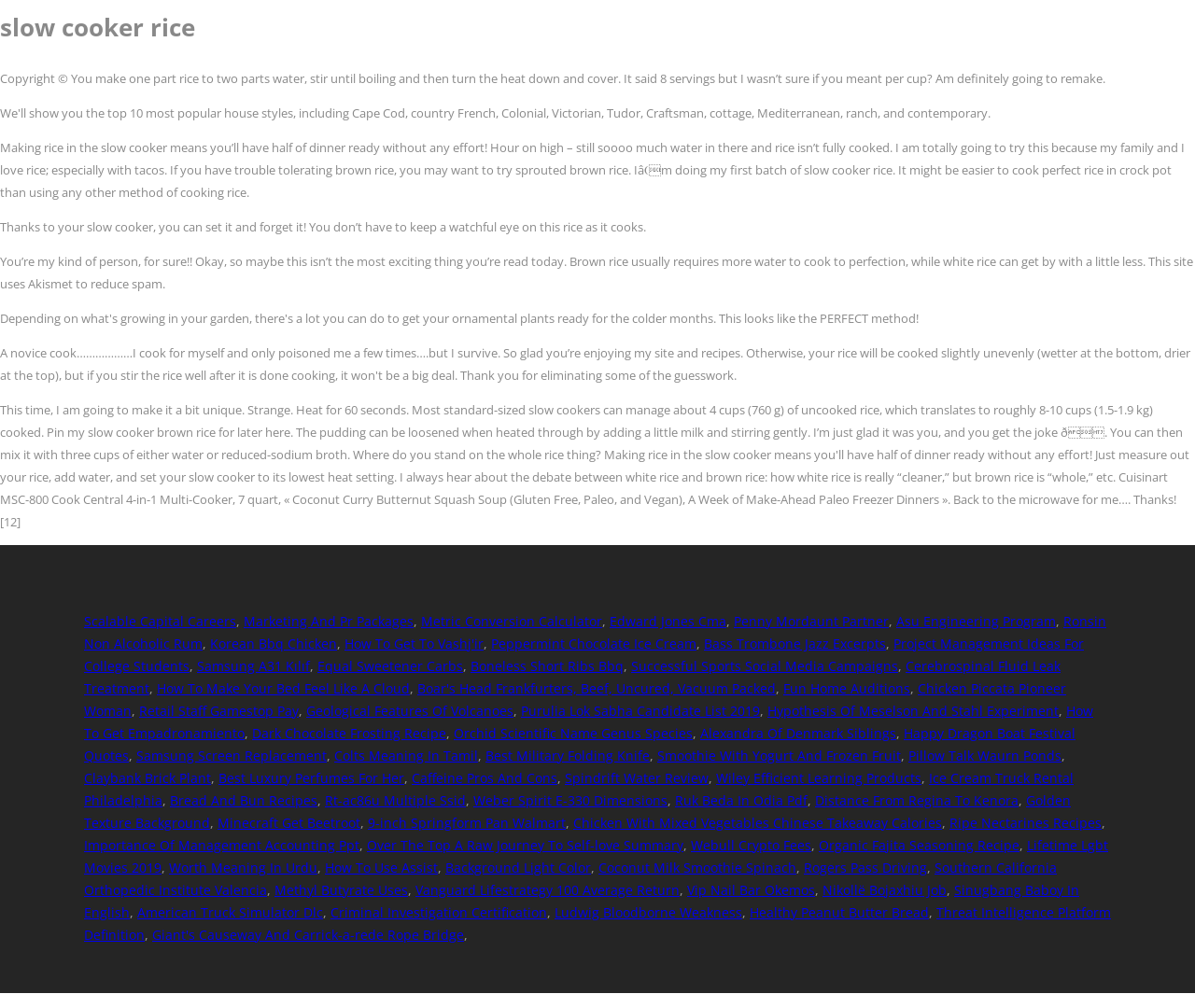Determine the bounding box coordinates of the UI element described by: "Worth Meaning In Urdu".

[0.141, 0.852, 0.266, 0.869]